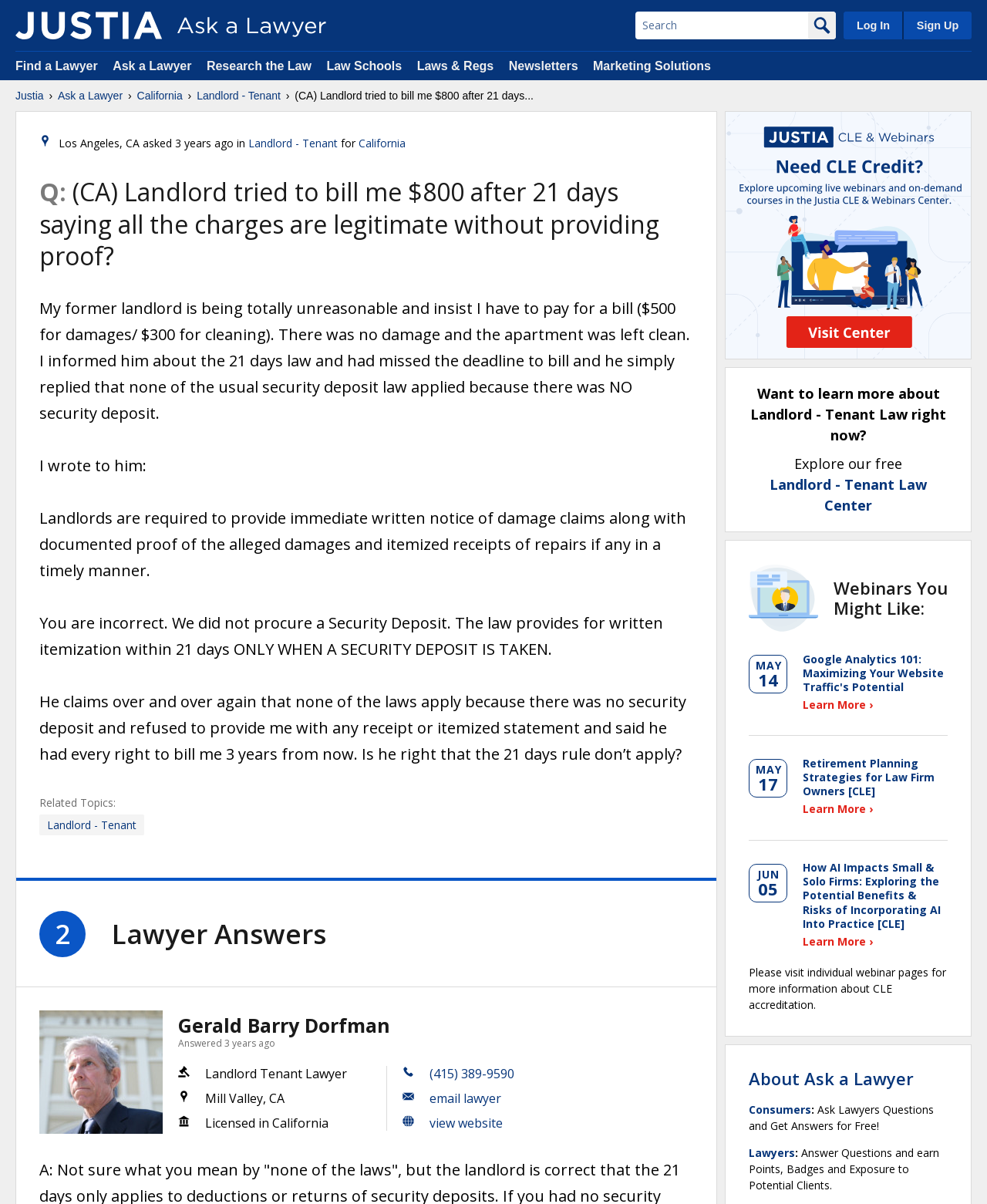Could you locate the bounding box coordinates for the section that should be clicked to accomplish this task: "Ask a lawyer a question".

[0.114, 0.049, 0.198, 0.06]